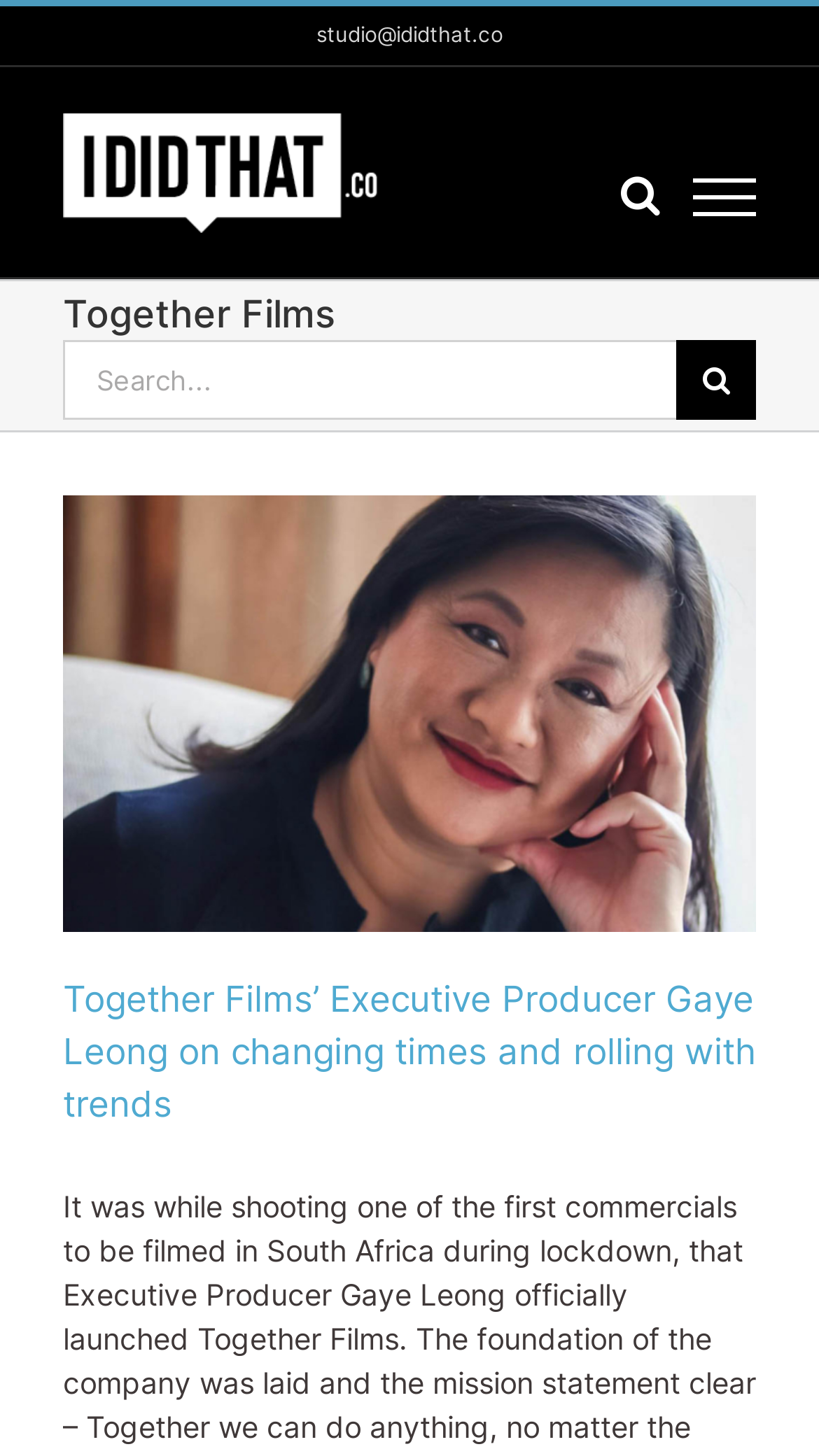Please locate the bounding box coordinates of the element that needs to be clicked to achieve the following instruction: "Click the studio email link". The coordinates should be four float numbers between 0 and 1, i.e., [left, top, right, bottom].

[0.386, 0.014, 0.614, 0.032]